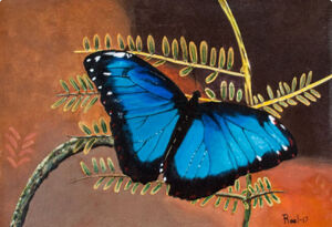Offer a detailed explanation of the image.

This captivating image features a vibrant blue butterfly, resting delicately on green foliage. The butterfly's iridescent wings display a stunning array of blue tones, contrasting beautifully against the warm, earthy background that evokes a sense of tranquility and nature's beauty. This artwork, part of the "Prison Arts Collective," highlights the intersection of creativity and personal expression, showcasing artistic talent within a community focused on rehabilitation and empowerment through the arts. The rich colors and intricate details invite viewers to appreciate not only the butterfly's beauty but also the deeper narratives behind the art and its creators.